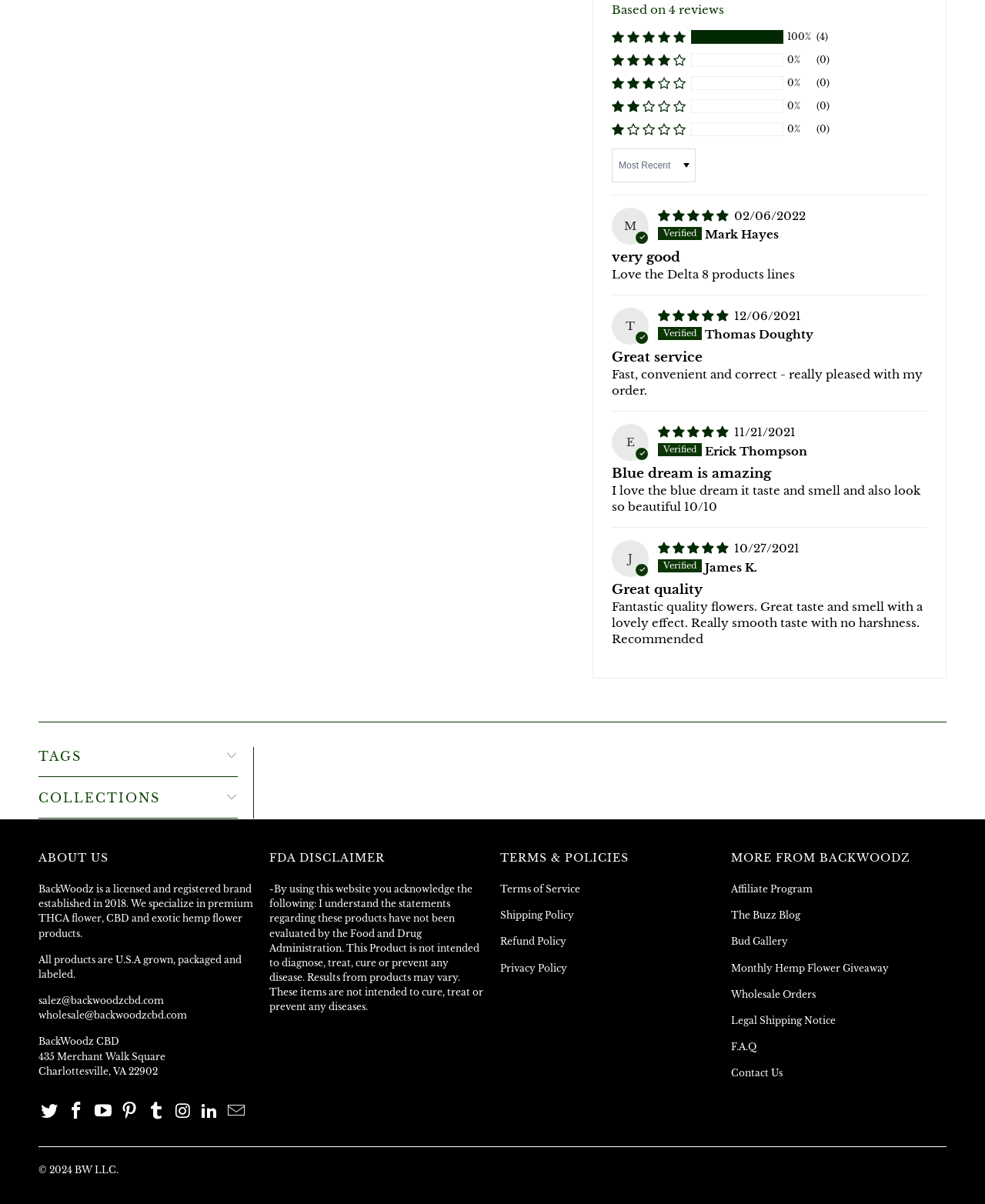Find the bounding box of the UI element described as: "Wholesale Orders". The bounding box coordinates should be given as four float values between 0 and 1, i.e., [left, top, right, bottom].

[0.742, 0.821, 0.828, 0.83]